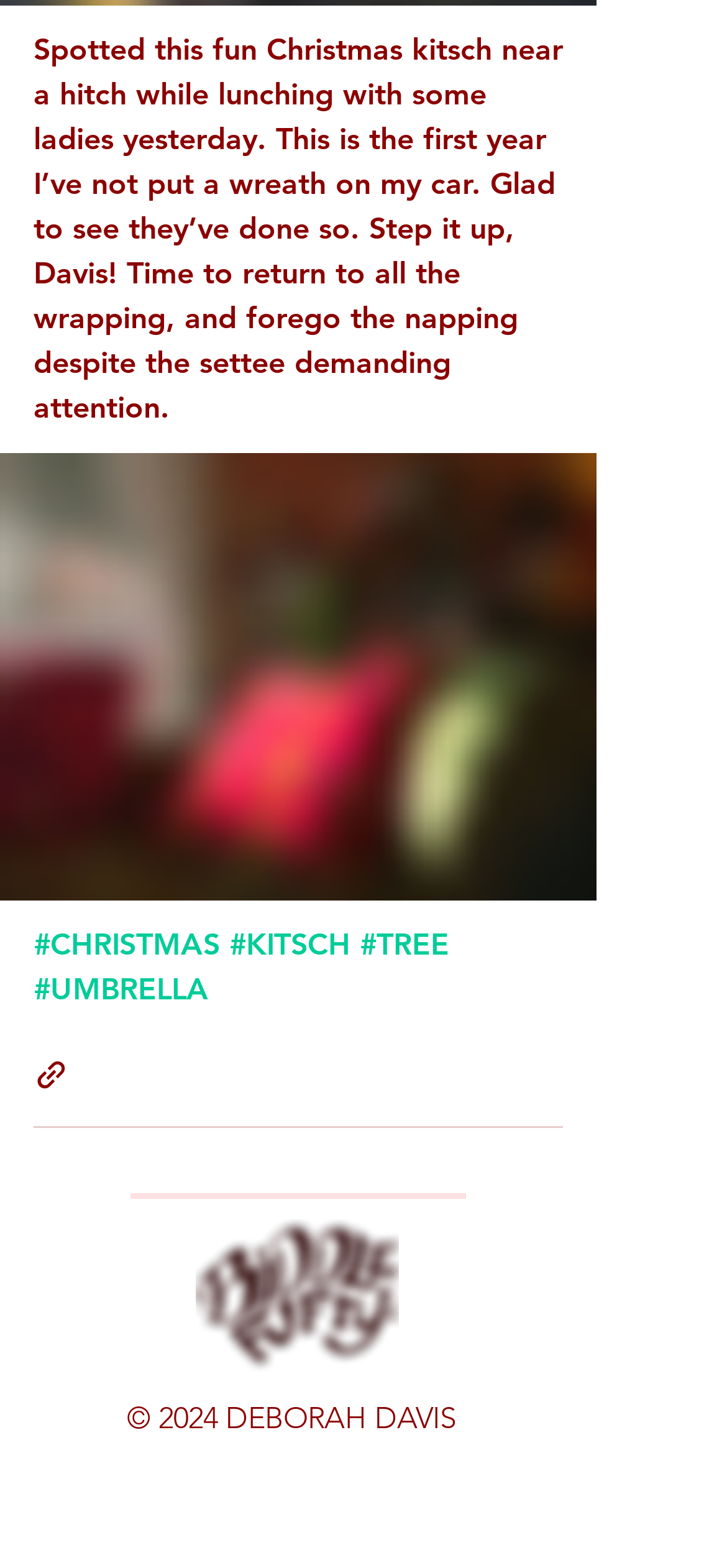Answer the following query with a single word or phrase:
What is the name of the blog or website?

Bit of Fifty